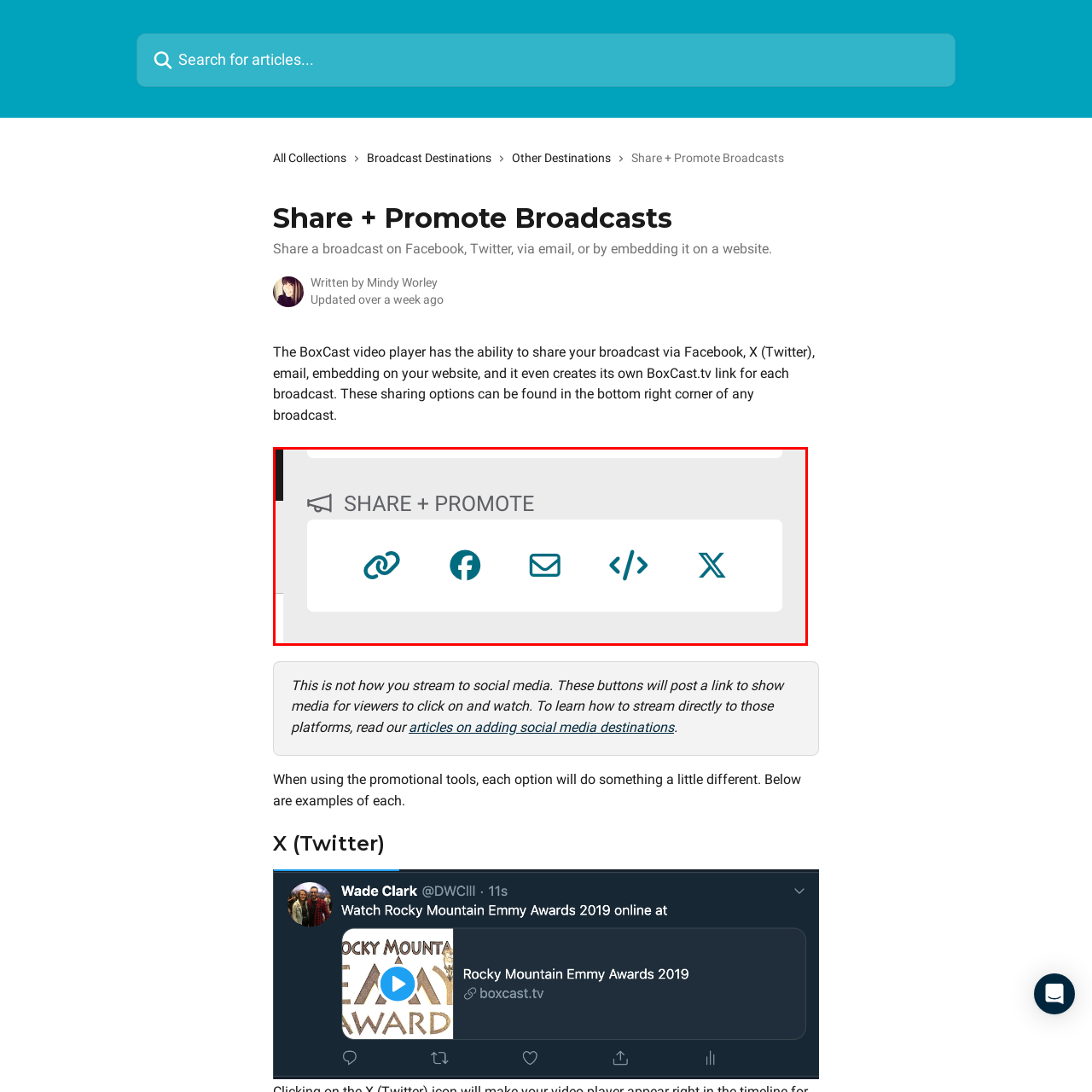Elaborate on the scene depicted within the red bounding box in the image.

The image displays a set of promotional sharing icons labeled under the section titled "SHARE + PROMOTE." This toolbar includes a chain link icon, representing the ability to copy a link; a Facebook logo for sharing directly on Facebook; an envelope icon for email sharing; a code bracket icon, likely intended for embedding options; and an X (formerly Twitter) symbol for sharing on that platform. These icons provide users with various options to promote their broadcasts across different social media and communication channels seamlessly.